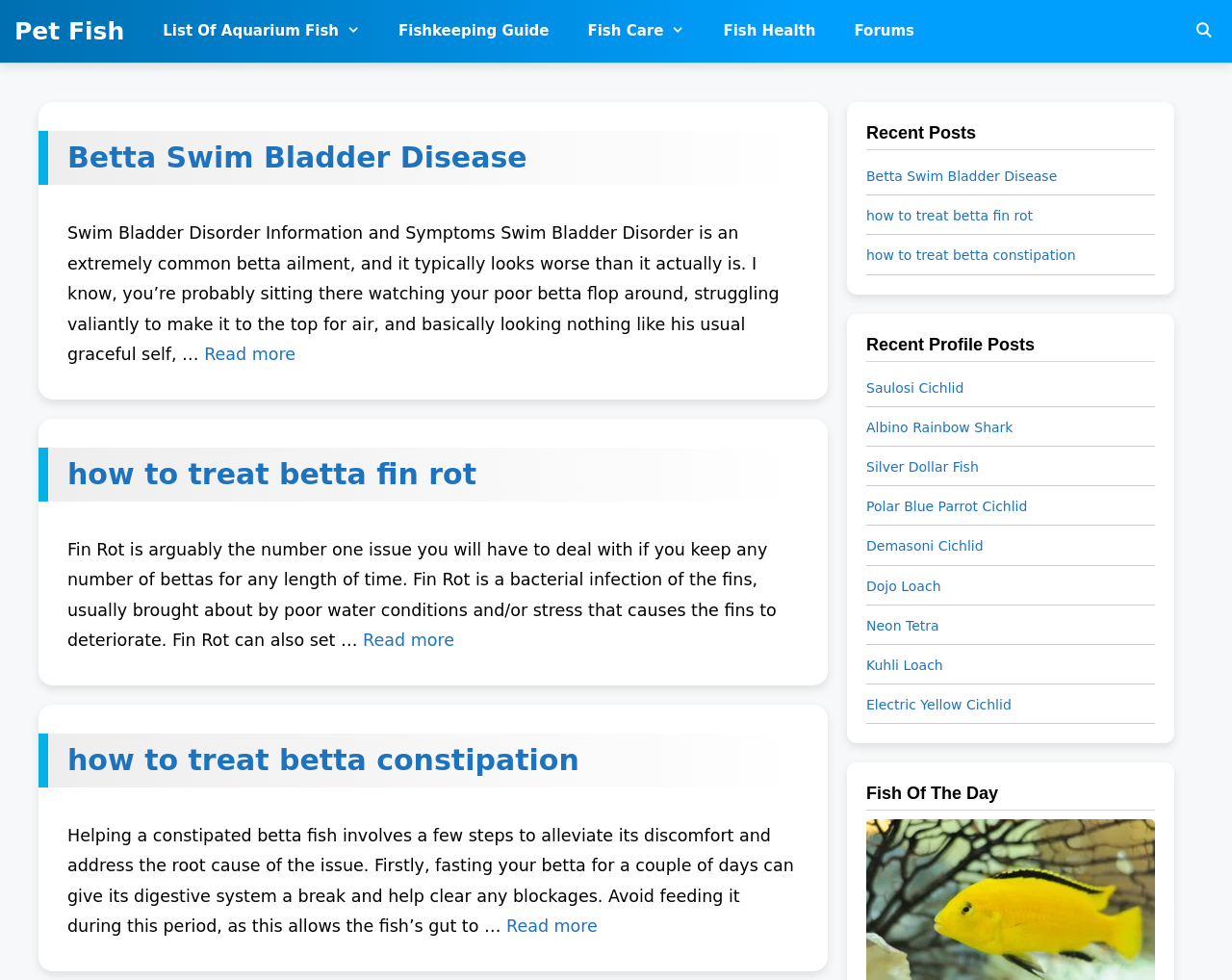Bounding box coordinates should be in the format (top-left x, top-left y, bottom-right x, bottom-right y) and all values should be floating point numbers between 0 and 1. Determine the bounding box coordinate for the UI element described as: Dojo Loach

[0.703, 0.586, 0.938, 0.611]